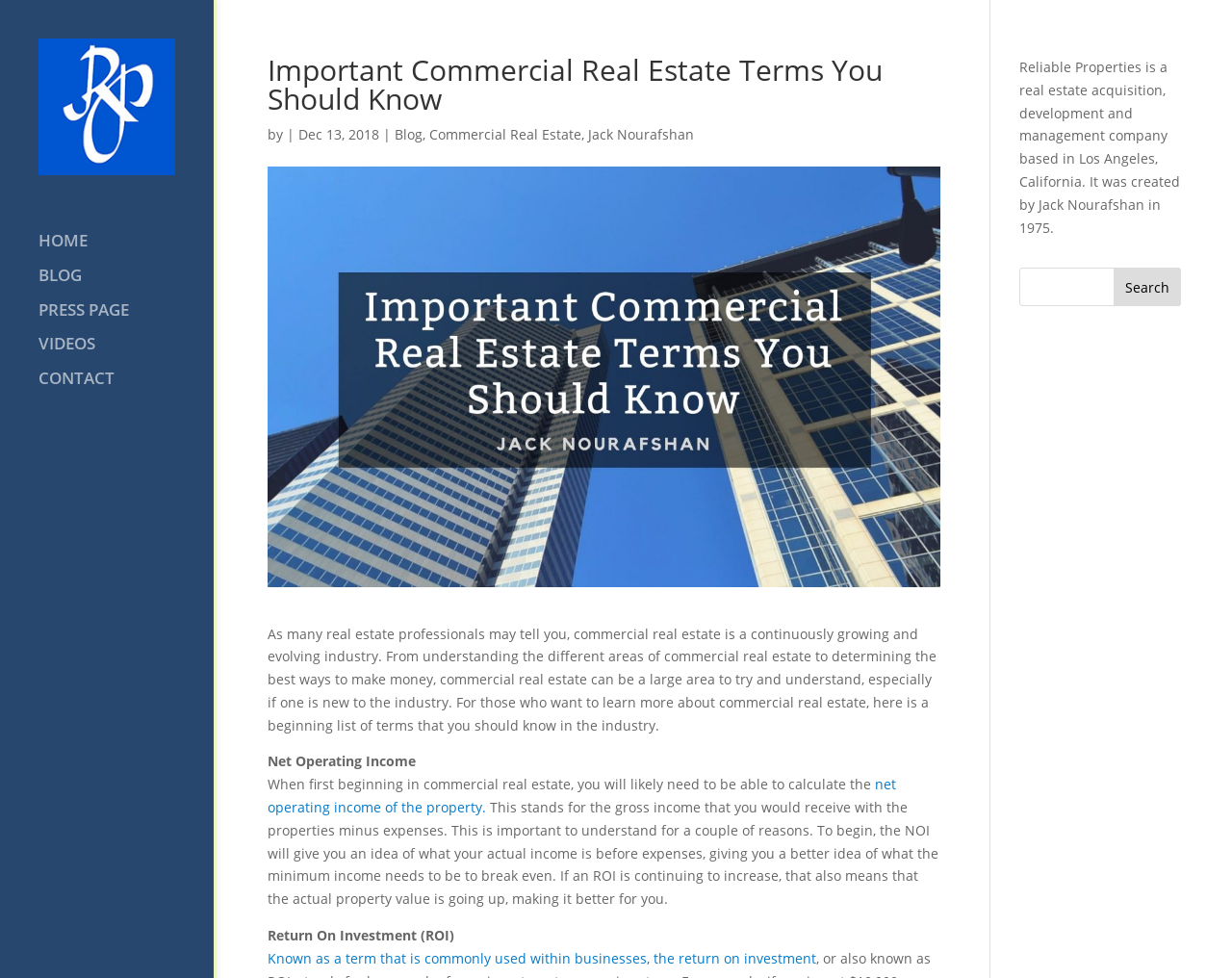Please extract the primary headline from the webpage.

Important Commercial Real Estate Terms You Should Know